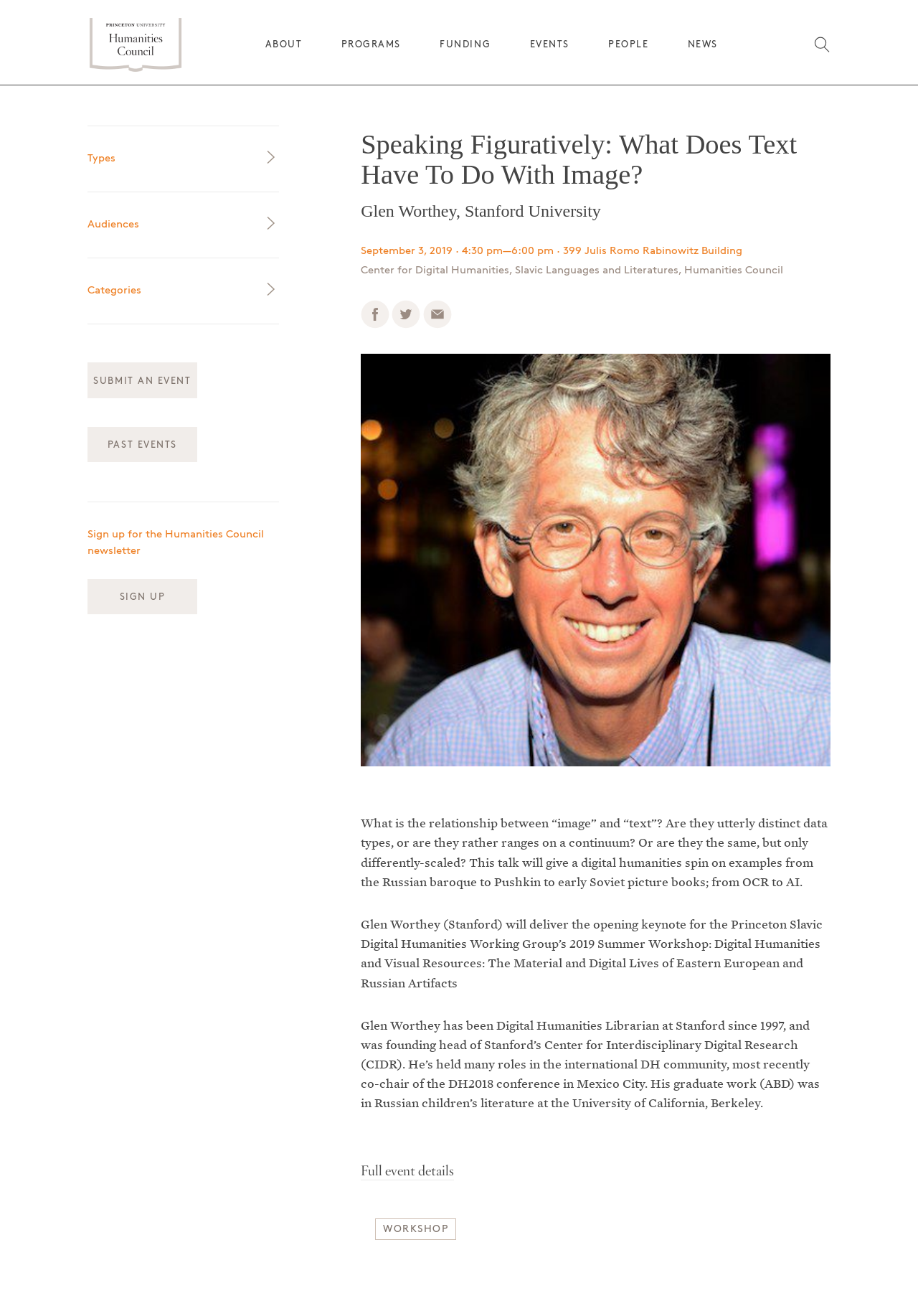Determine the bounding box coordinates of the section to be clicked to follow the instruction: "Click the 'ABOUT' link". The coordinates should be given as four float numbers between 0 and 1, formatted as [left, top, right, bottom].

[0.289, 0.031, 0.329, 0.038]